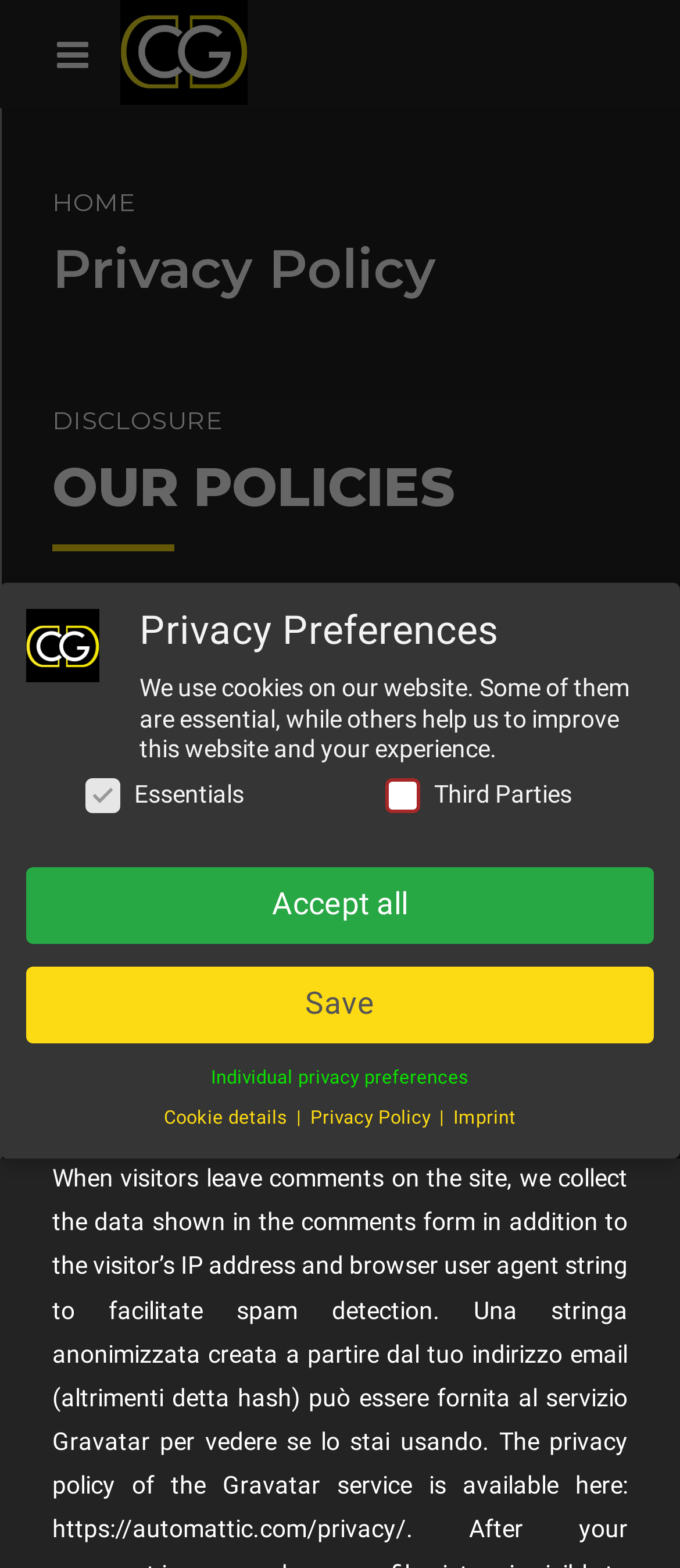Locate the bounding box coordinates of the area where you should click to accomplish the instruction: "Click the CG ferramenta link".

[0.176, 0.0, 0.365, 0.067]